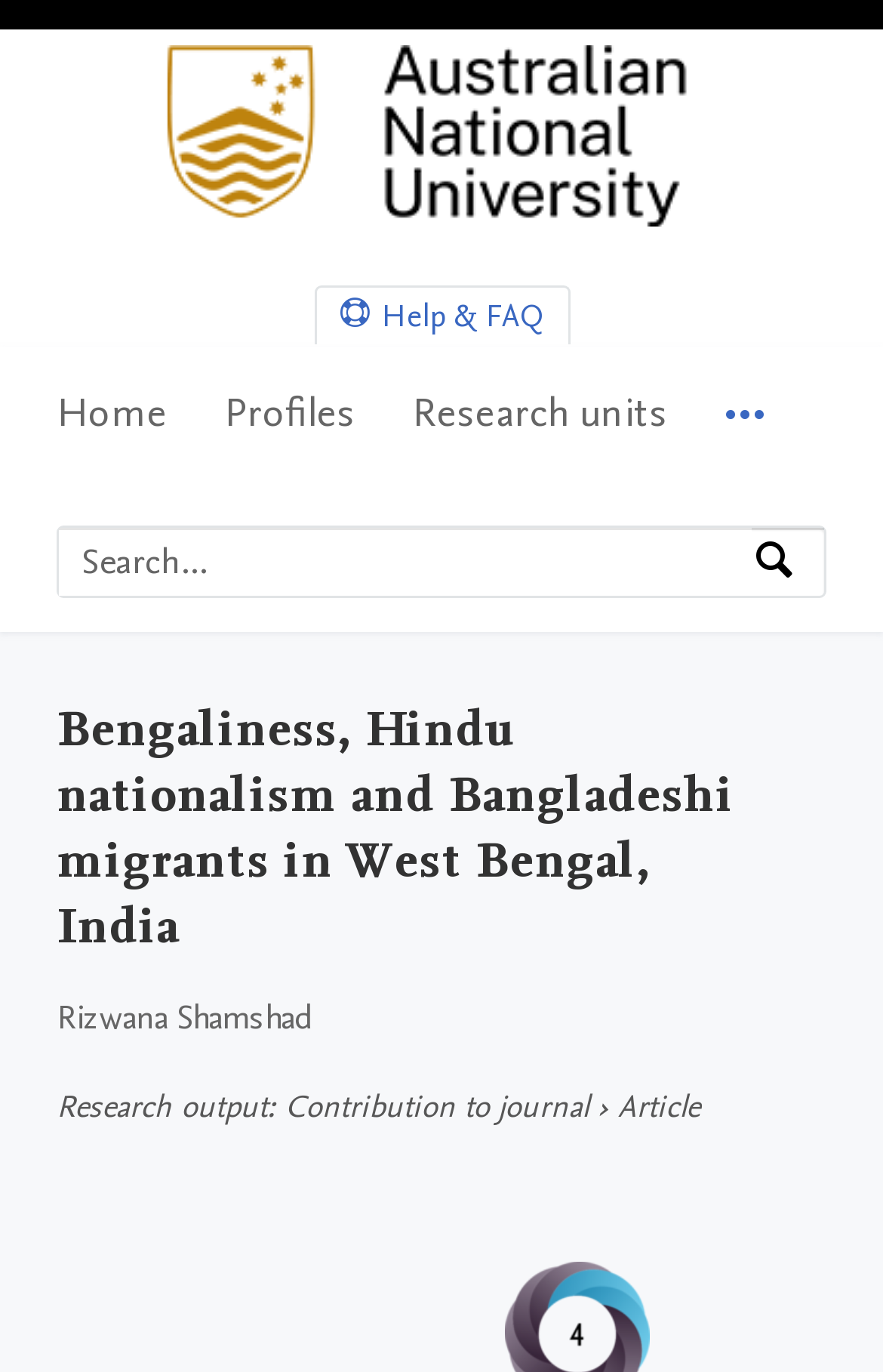Please provide a brief answer to the question using only one word or phrase: 
What is the logo of the university?

Australian National University (College of Asia and the Pacific) Logo